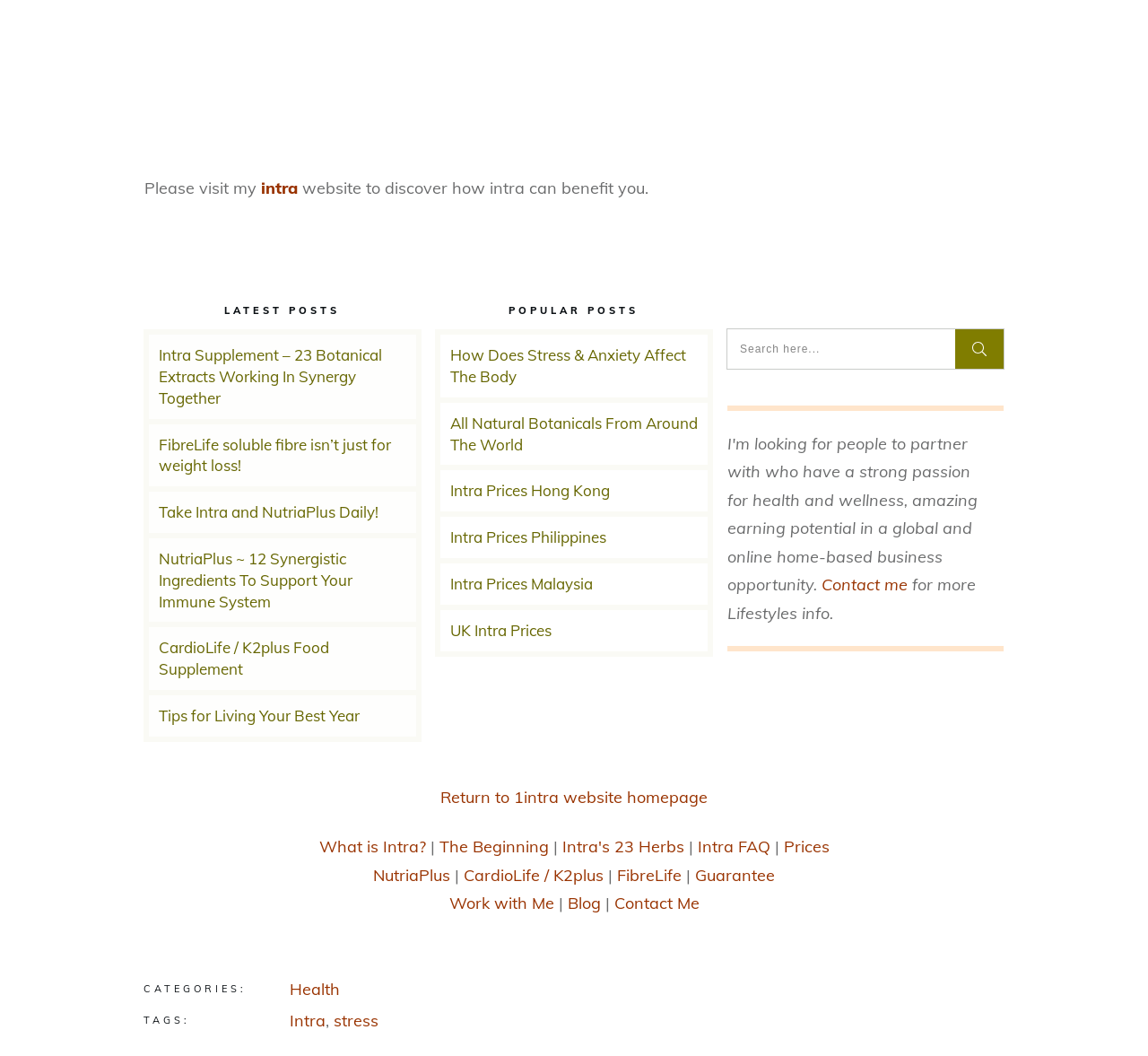Please indicate the bounding box coordinates for the clickable area to complete the following task: "Visit the latest post 'Intra Supplement – 23 Botanical Extracts Working In Synergy Together'". The coordinates should be specified as four float numbers between 0 and 1, i.e., [left, top, right, bottom].

[0.138, 0.327, 0.333, 0.386]